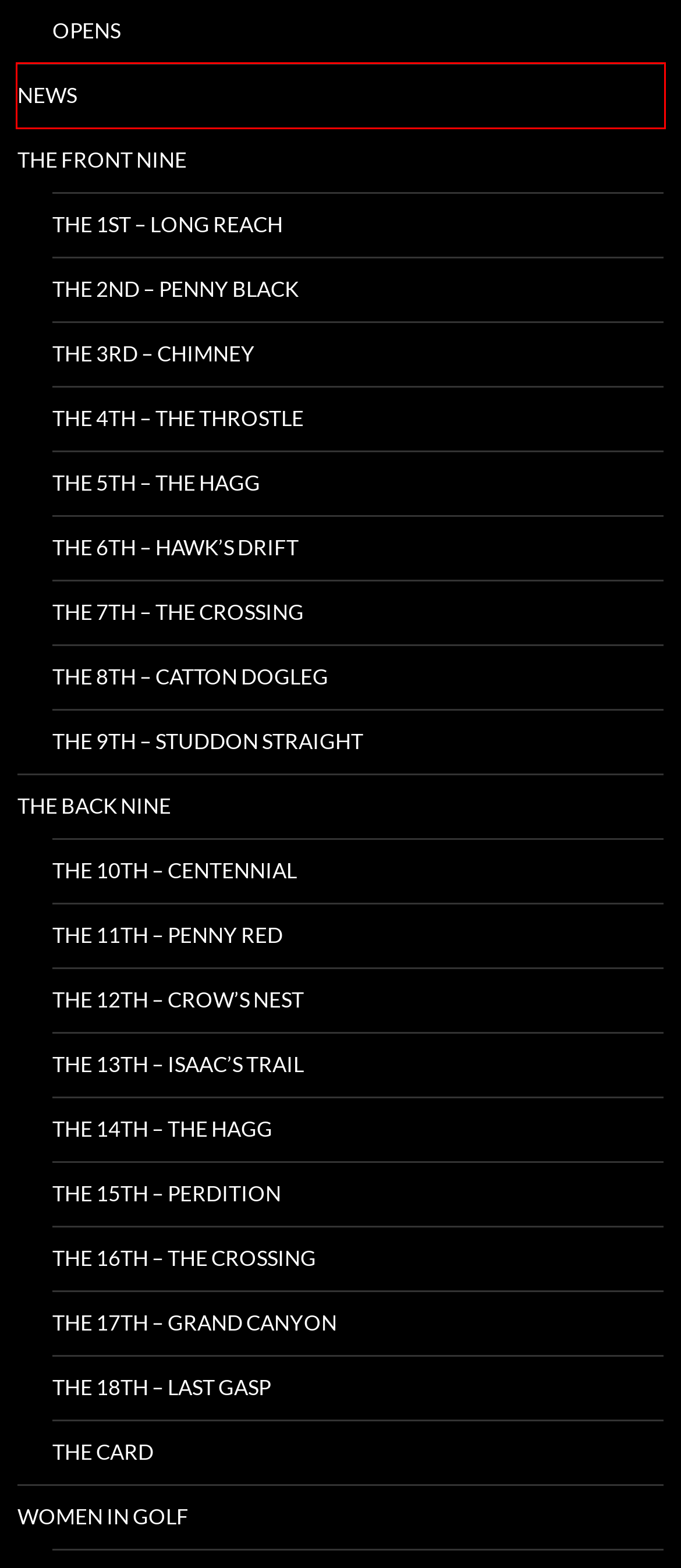Observe the provided screenshot of a webpage with a red bounding box around a specific UI element. Choose the webpage description that best fits the new webpage after you click on the highlighted element. These are your options:
A. The 9th – Studdon Straight | Allendale Golf Club
B. The 17th – Grand Canyon | Allendale Golf Club
C. The 14th – The Hagg | Allendale Golf Club
D. The 8th – Catton Dogleg | Allendale Golf Club
E. News | Allendale Golf Club | Home of Golf in the Wild
F. The 4th – The Throstle | Allendale Golf Club
G. The 3rd – Chimney | Allendale Golf Club
H. The 6th – Hawk’s Drift | Allendale Golf Club

E